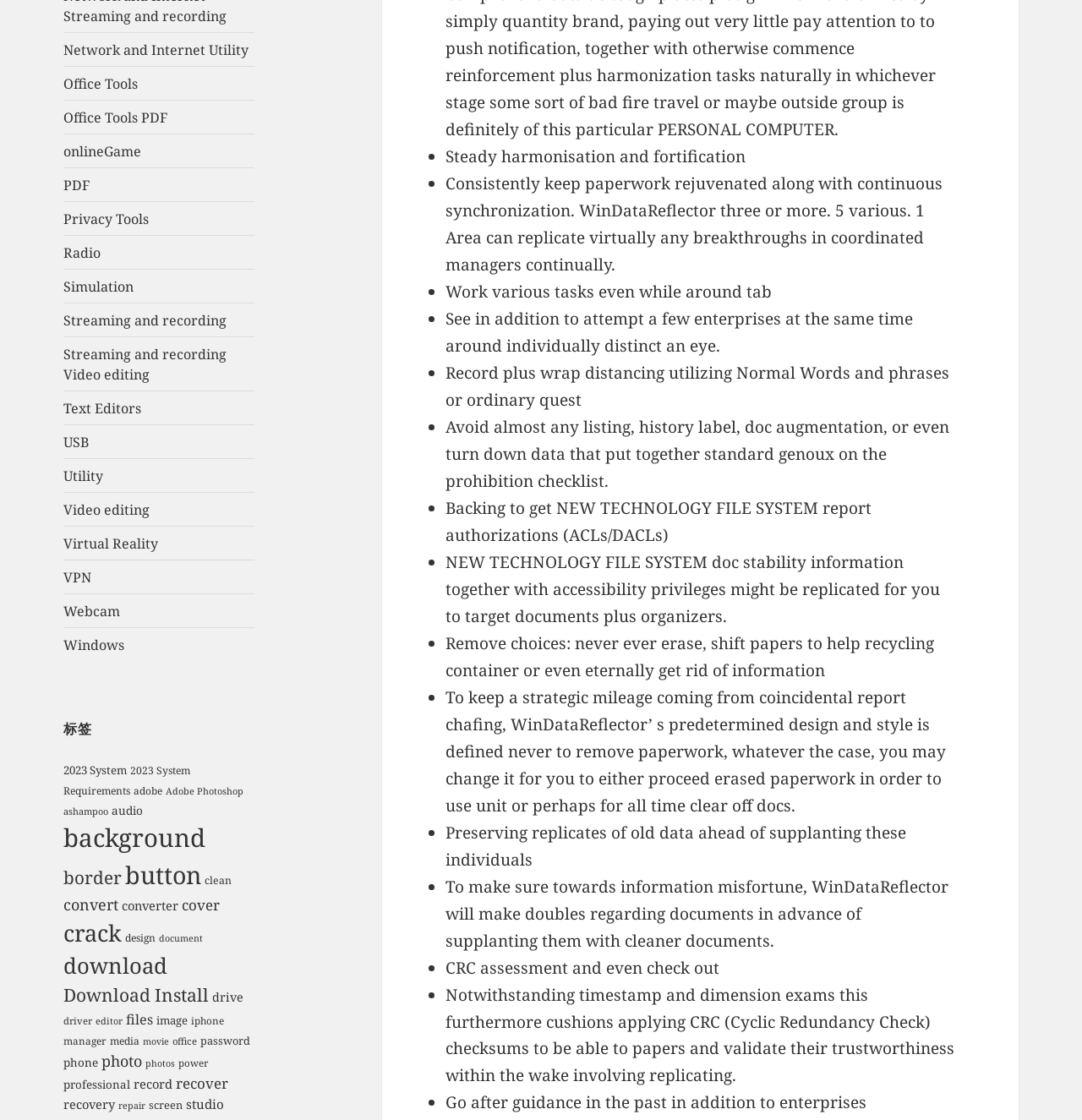Can you specify the bounding box coordinates for the region that should be clicked to fulfill this instruction: "Click on 'download (1,374个项目)'".

[0.059, 0.849, 0.155, 0.875]